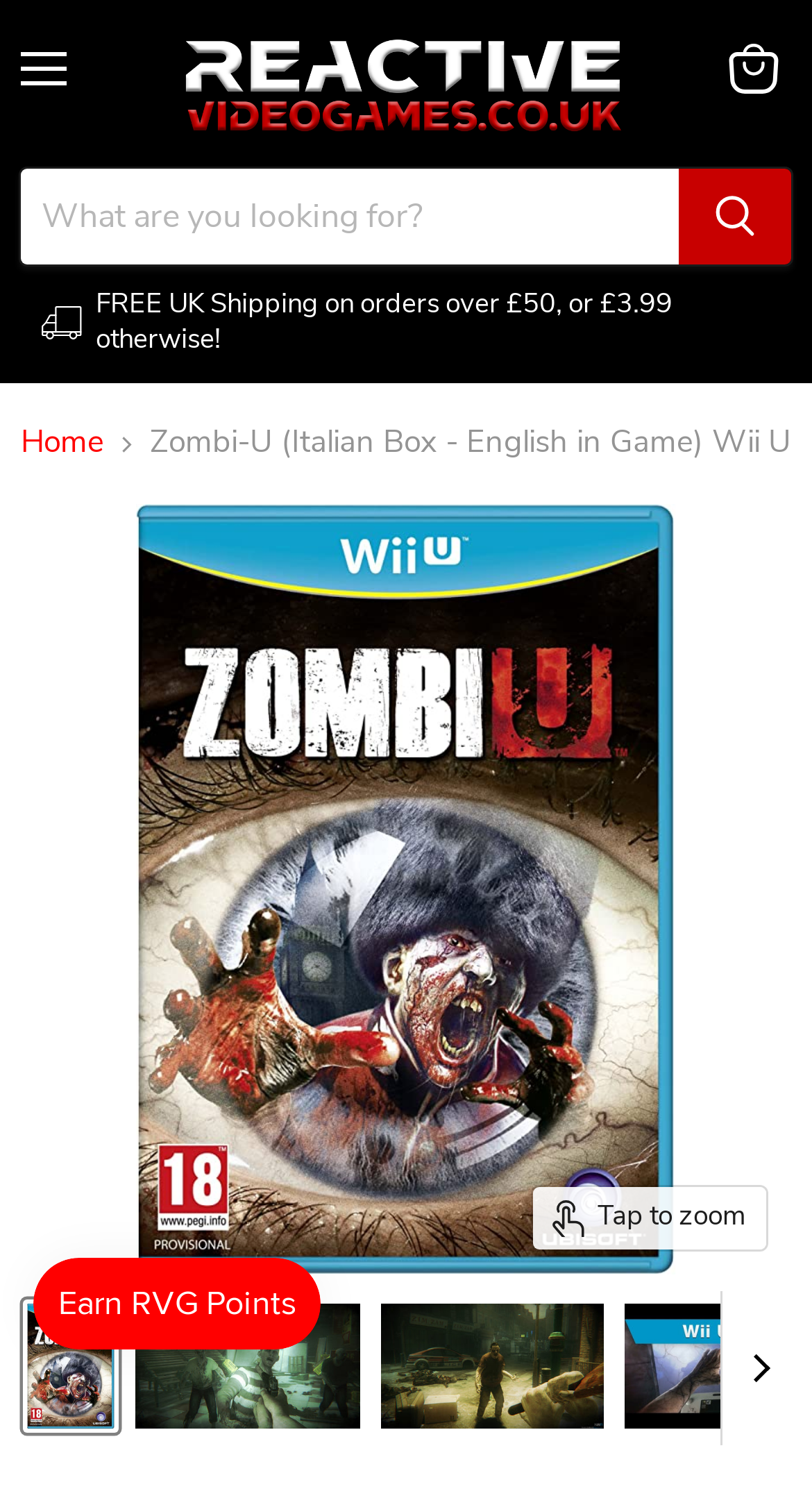Find and specify the bounding box coordinates that correspond to the clickable region for the instruction: "Search for a product".

[0.023, 0.111, 0.977, 0.178]